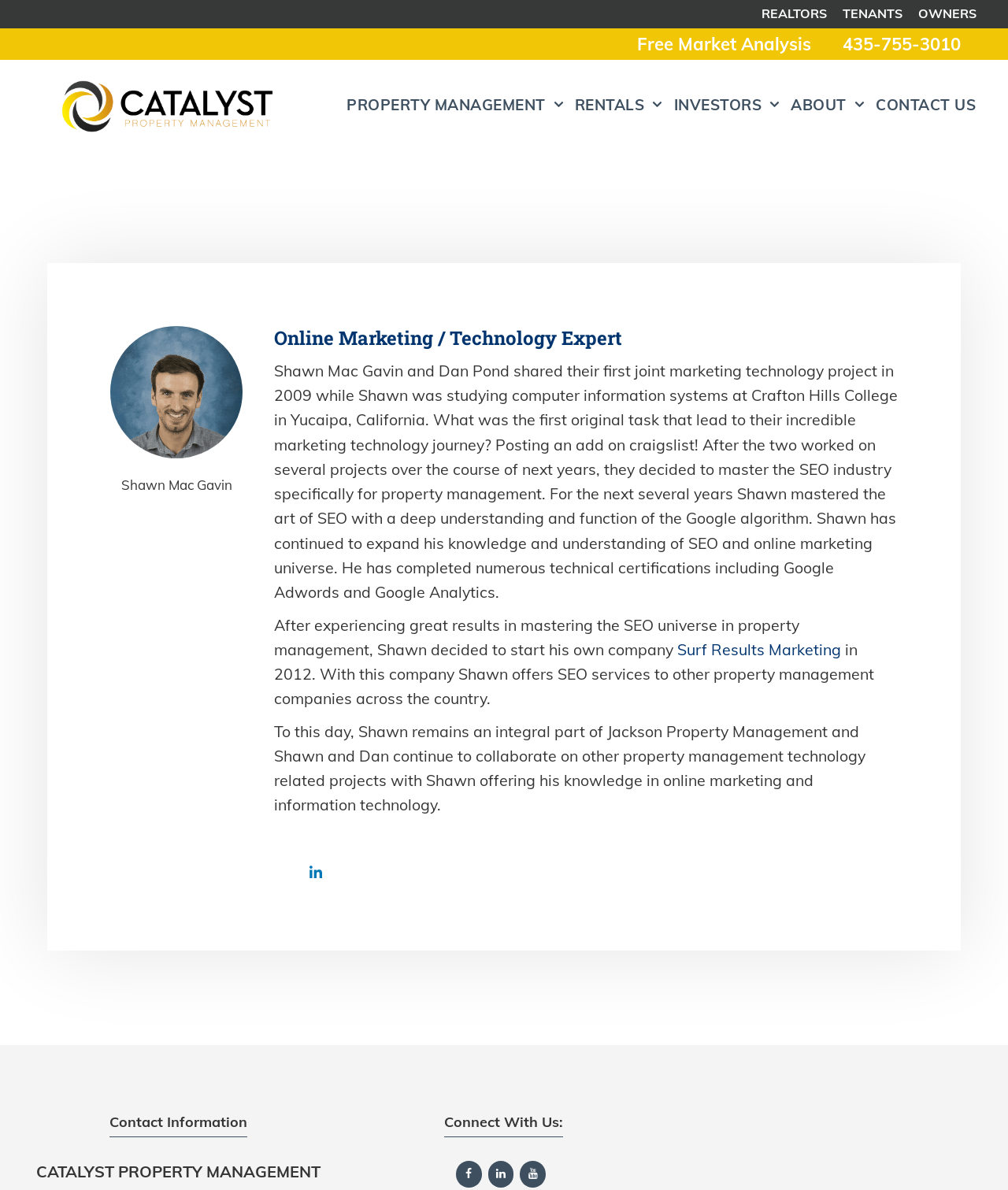Answer this question using a single word or a brief phrase:
What is the name of the college Shawn attended?

Crafton Hills College